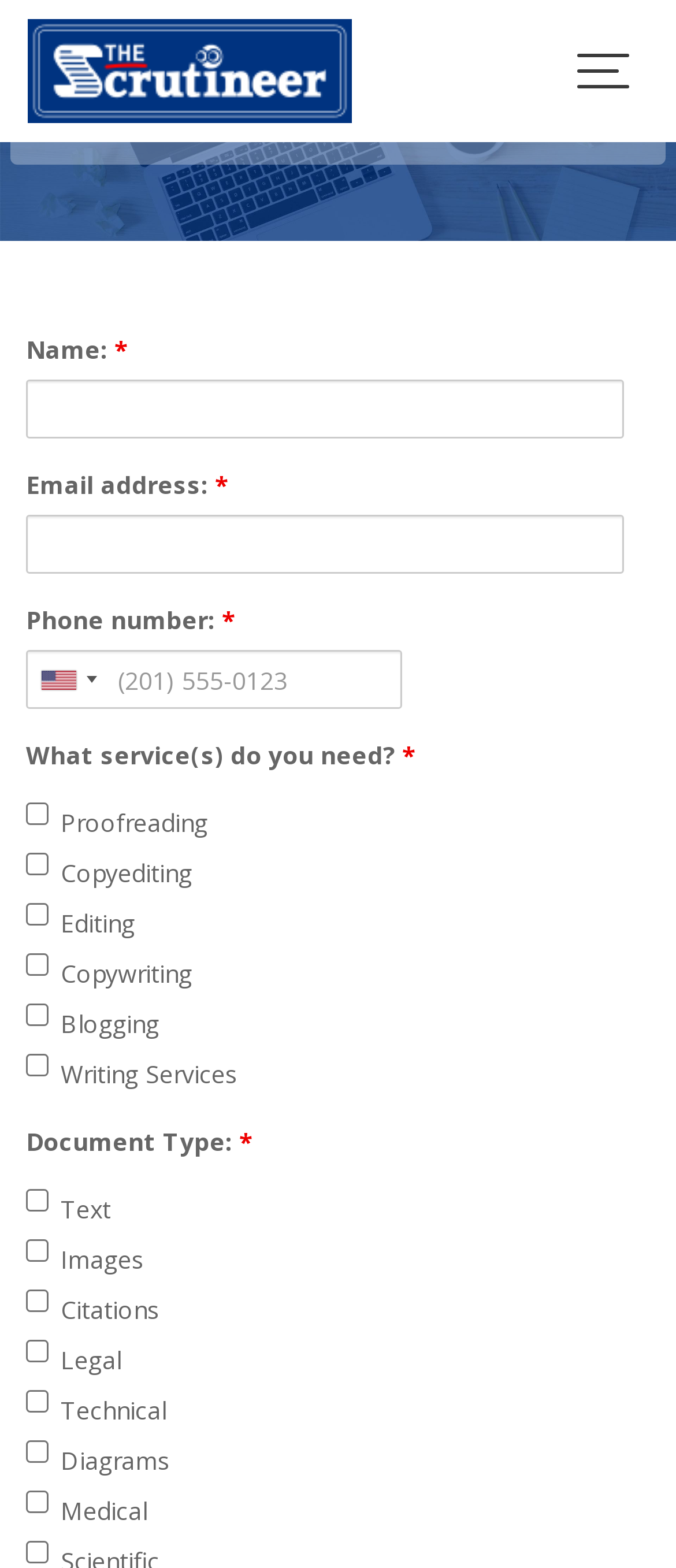Ascertain the bounding box coordinates for the UI element detailed here: "title="United States: +1"". The coordinates should be provided as [left, top, right, bottom] with each value being a float between 0 and 1.

[0.041, 0.416, 0.159, 0.451]